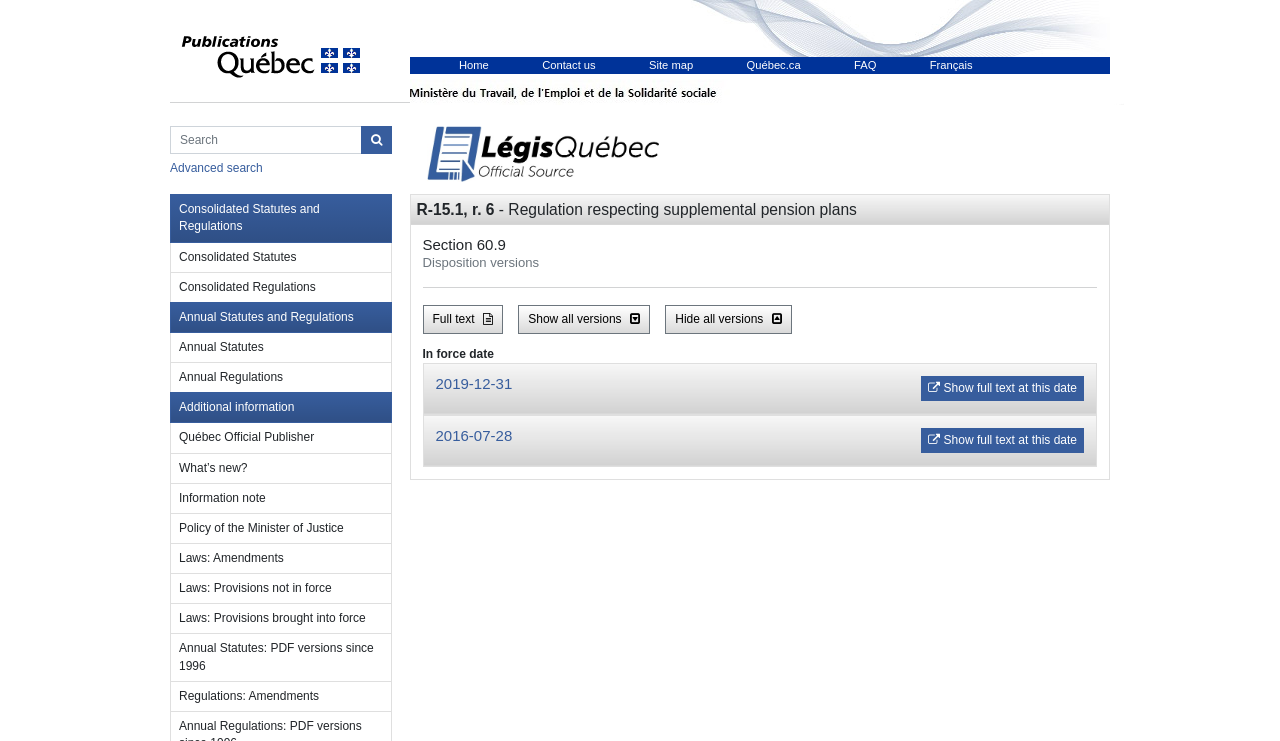Please identify the bounding box coordinates of the clickable area that will fulfill the following instruction: "View Regulation respecting supplemental pension plans". The coordinates should be in the format of four float numbers between 0 and 1, i.e., [left, top, right, bottom].

[0.325, 0.272, 0.862, 0.295]